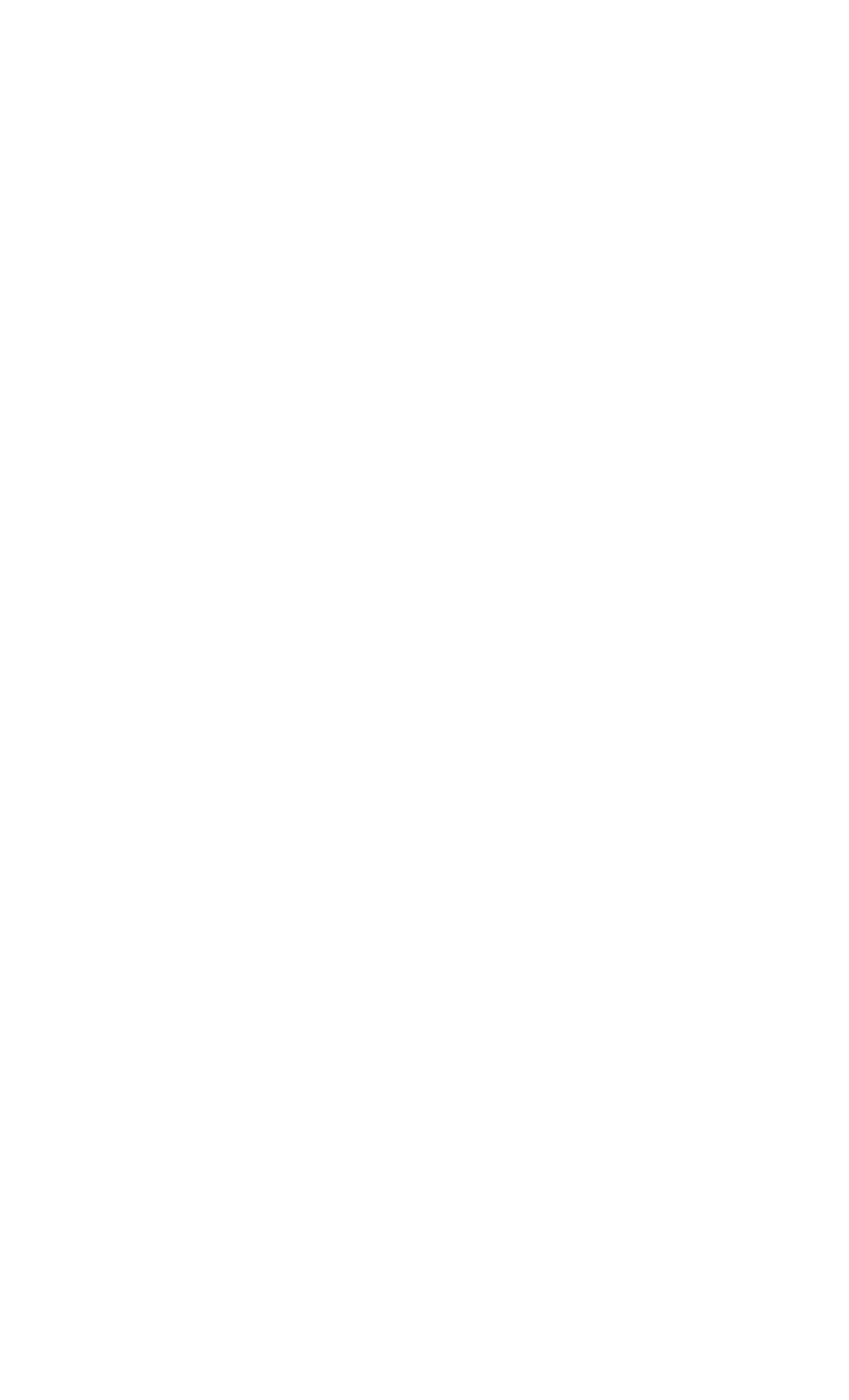Please give the bounding box coordinates of the area that should be clicked to fulfill the following instruction: "Click the 'Help Center' link". The coordinates should be in the format of four float numbers from 0 to 1, i.e., [left, top, right, bottom].

[0.041, 0.507, 0.959, 0.538]